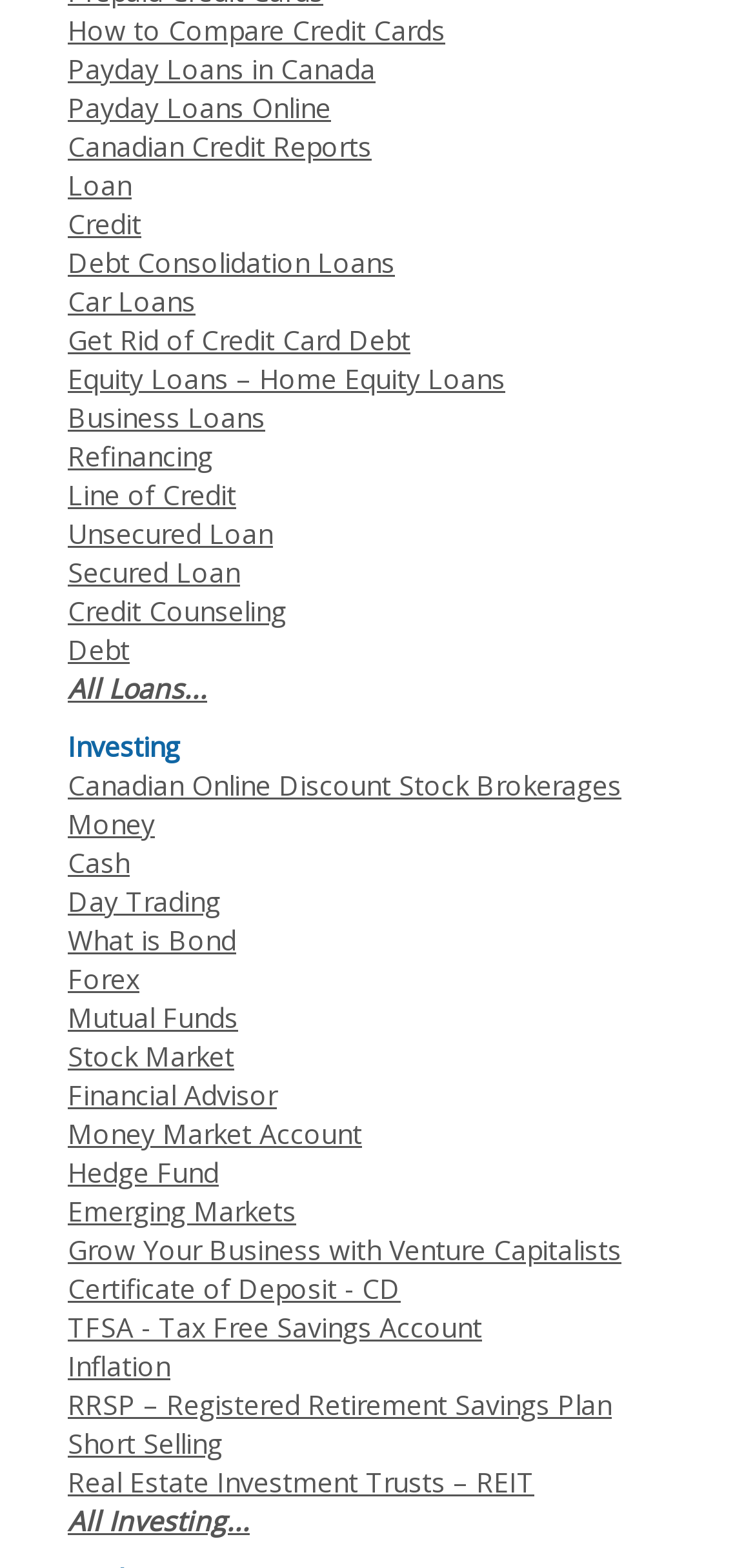Answer the question in a single word or phrase:
How many links are related to loans on the webpage?

10